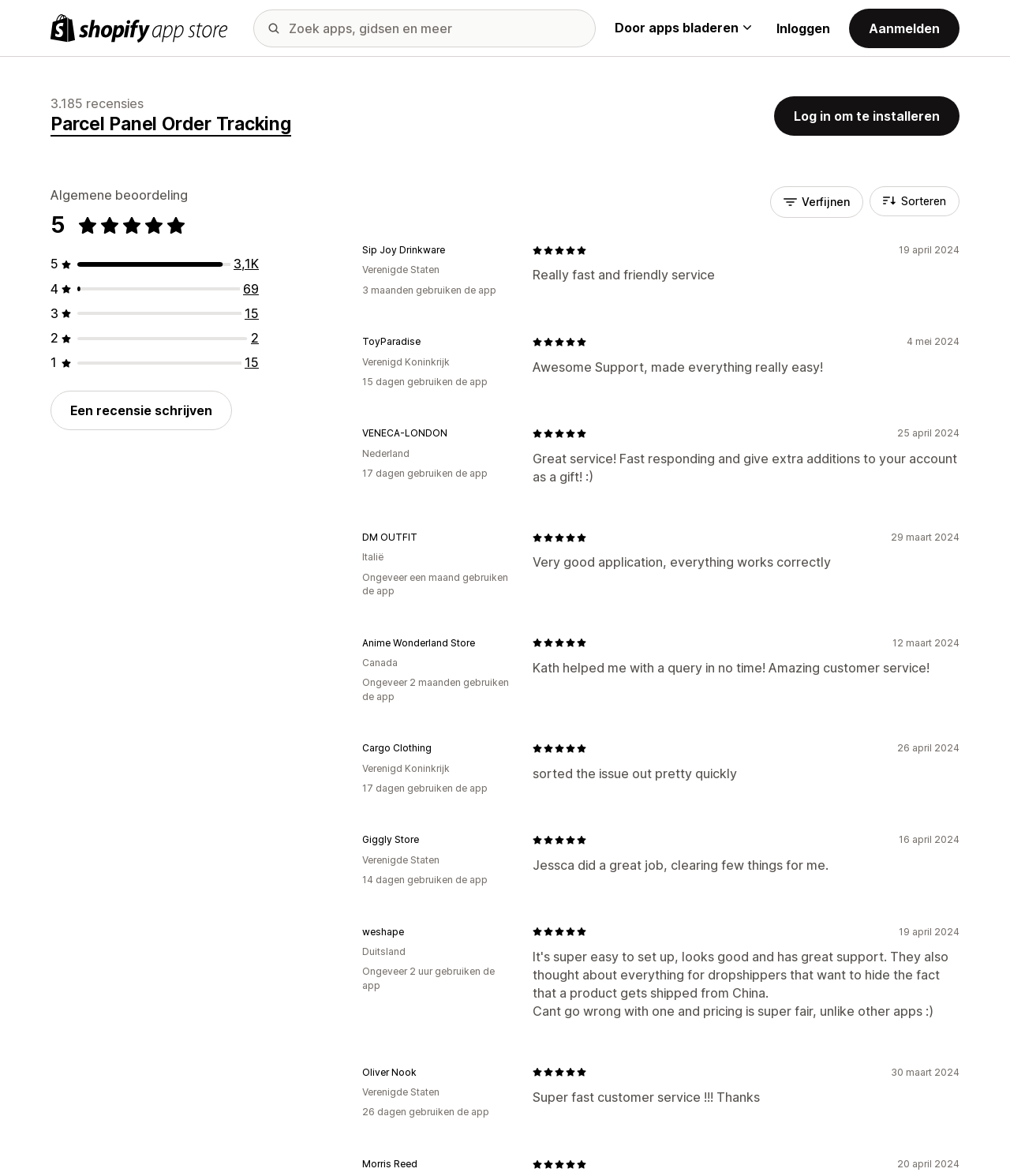Please look at the image and answer the question with a detailed explanation: What is the name of the app being reviewed?

I determined the app name by looking at the heading that says 'Parcel Panel Order Tracking 3.185 reviews'.